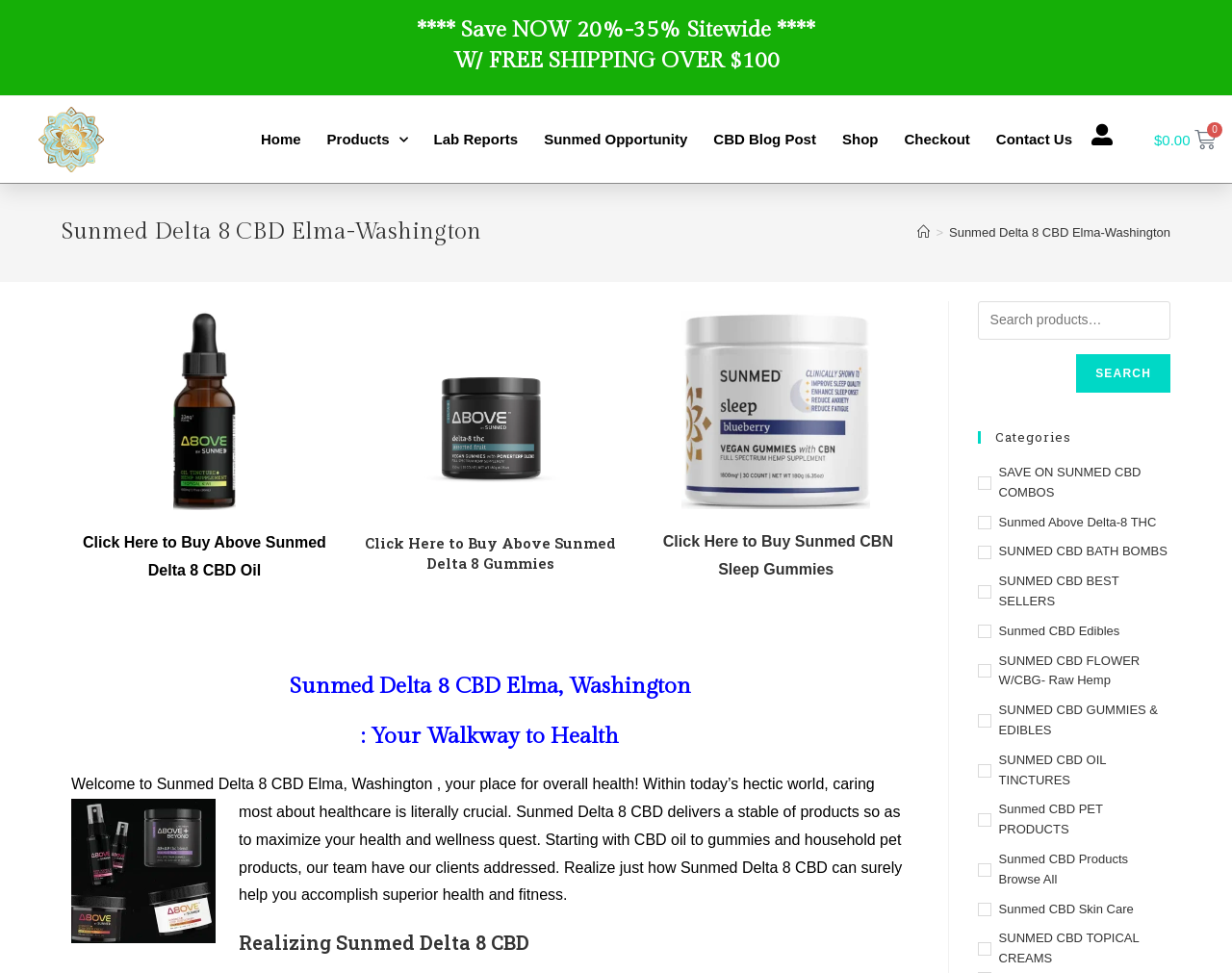Please find the bounding box coordinates (top-left x, top-left y, bottom-right x, bottom-right y) in the screenshot for the UI element described as follows: parent_node: SEARCH name="s" placeholder="Search products…"

[0.793, 0.31, 0.95, 0.349]